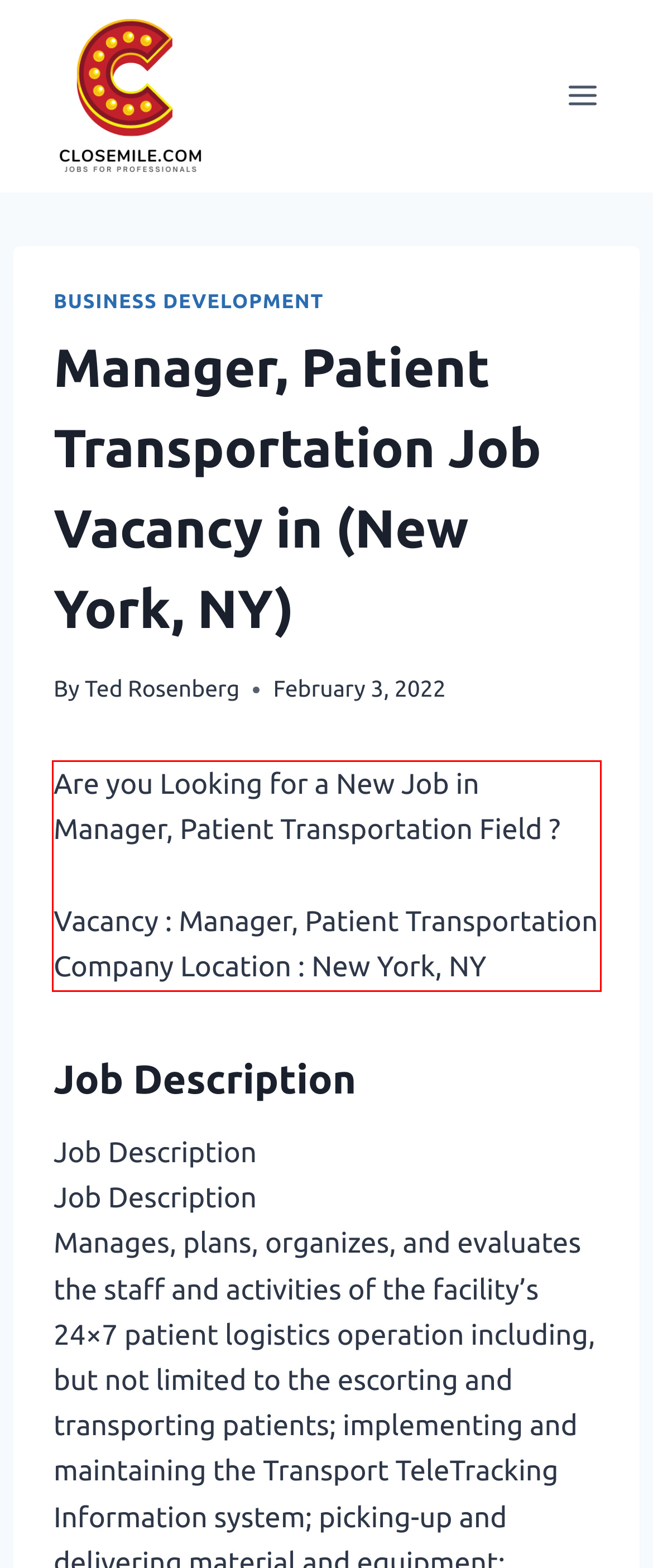From the given screenshot of a webpage, identify the red bounding box and extract the text content within it.

Are you Looking for a New Job in Manager, Patient Transportation Field ? Vacancy : Manager, Patient Transportation Company Location : New York, NY